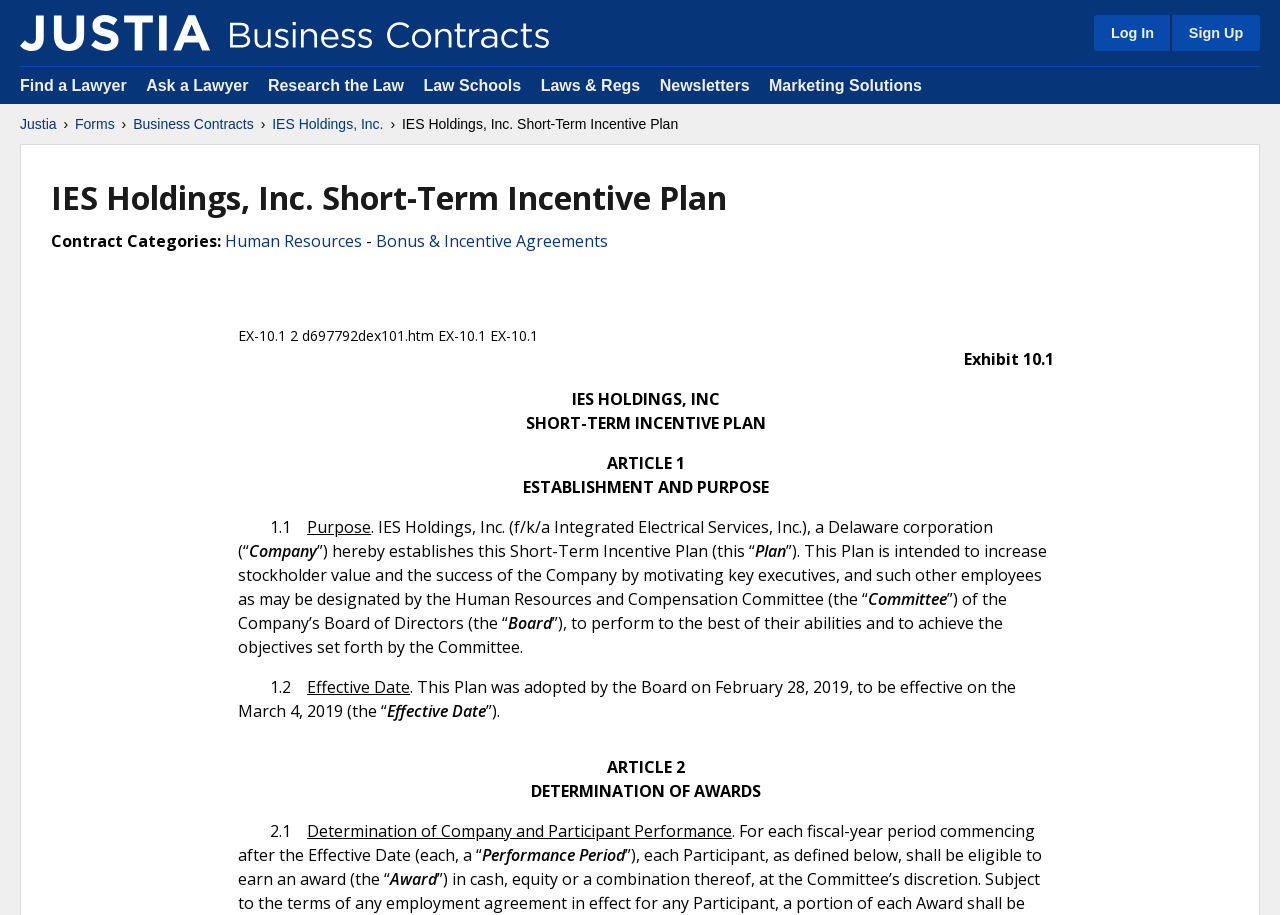Using the elements shown in the image, answer the question comprehensively: What is the name of the company?

I found the answer by looking at the text content of the webpage, specifically the link with the text 'IES Holdings, Inc.' which is located at the top of the webpage.